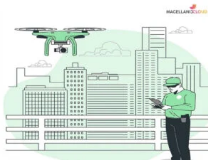Craft a descriptive caption that covers all aspects of the image.

The image features a drone hovering above a skyline, with a person standing on a balcony or rooftop in the foreground. The individual is dressed in a green uniform and is intently focused on a handheld device, likely controlling or monitoring the drone's activities. The urban backdrop includes several skyscrapers, outlined against a soft green backdrop, suggesting innovation within a city environment. This visual represents advancements in technology and their integration into urban settings, emphasizing the role of drones in various industries, such as surveillance, delivery, or data collection. The brand "Magellanic Cloud Limited" is associated with this imagery, highlighting its potential focus on technology and innovation in business.